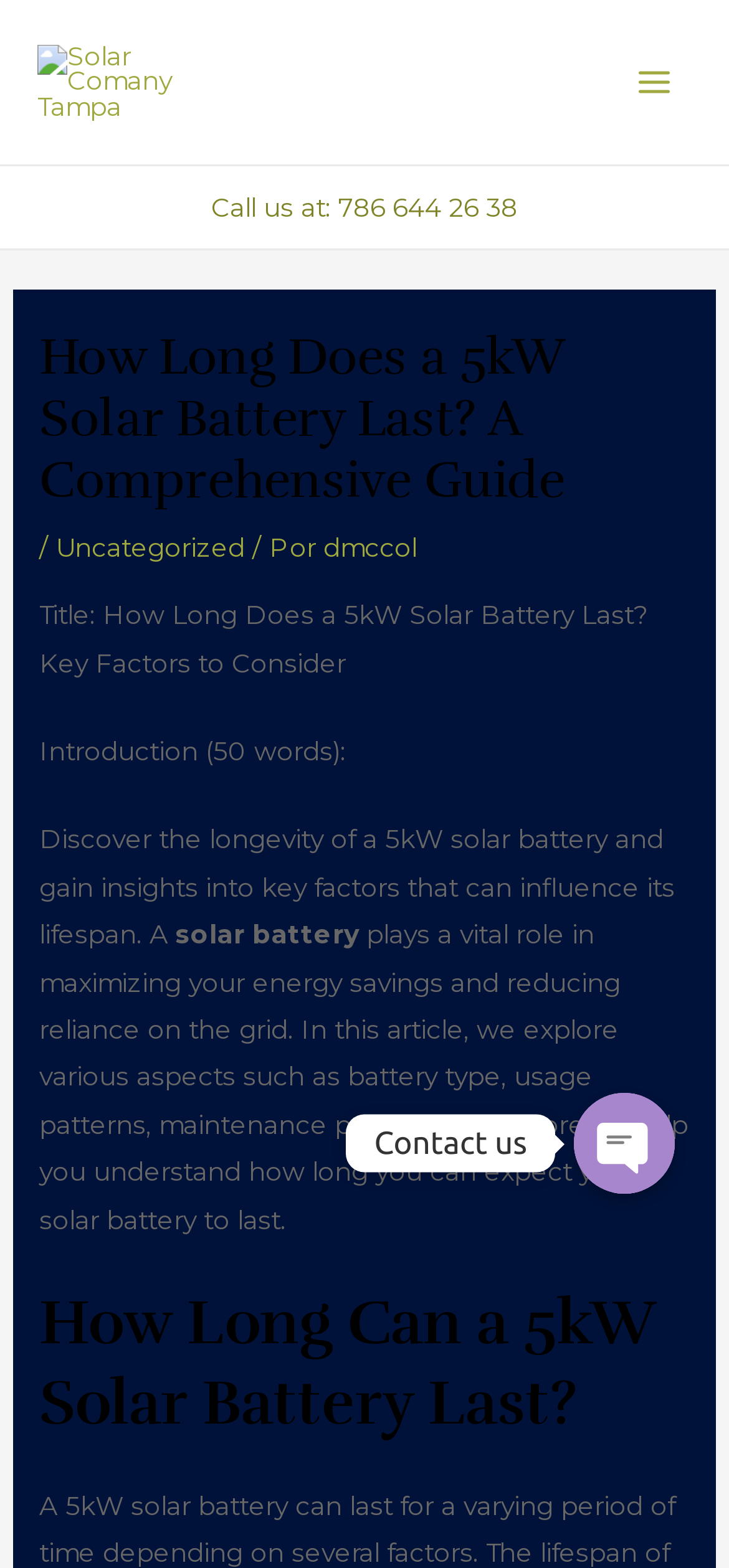Please determine the heading text of this webpage.

How Long Does a 5kW Solar Battery Last? A Comprehensive Guide